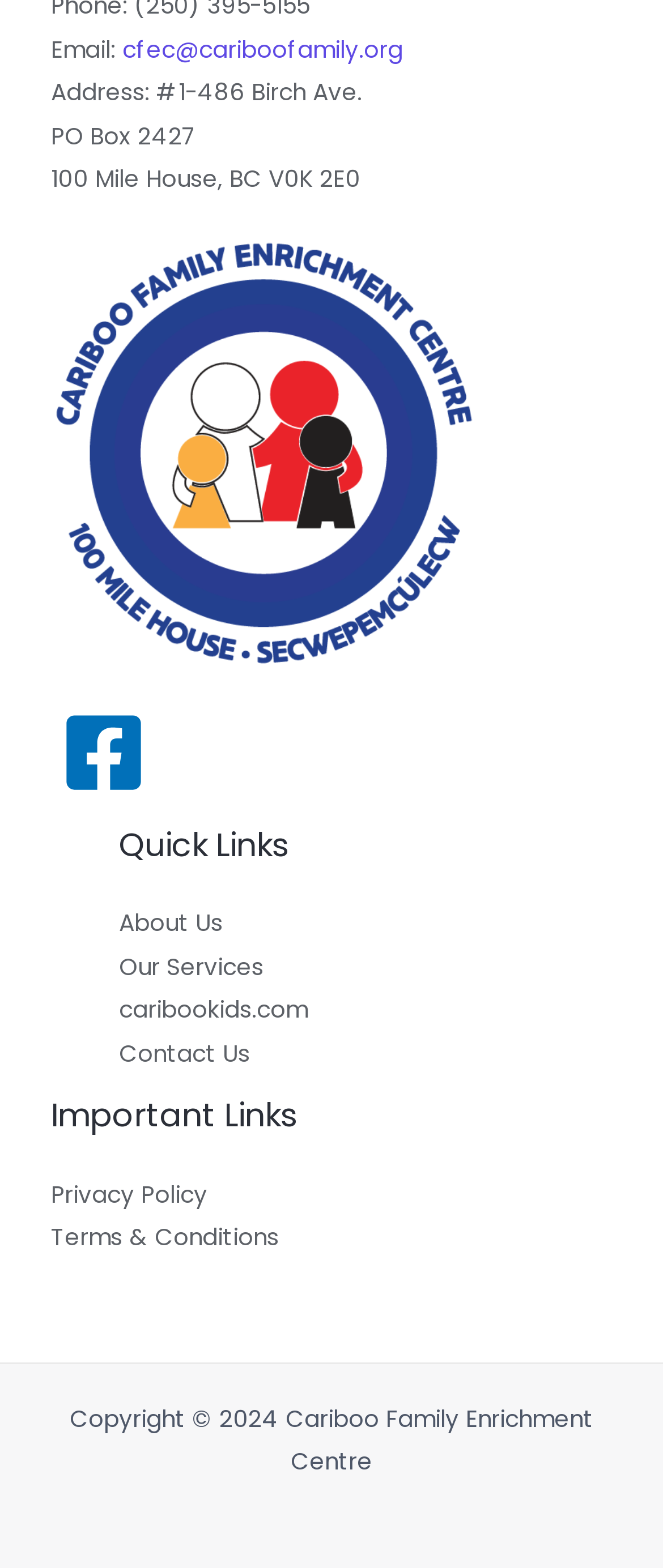Find the bounding box of the UI element described as follows: "Privacy Policy".

[0.077, 0.752, 0.313, 0.772]